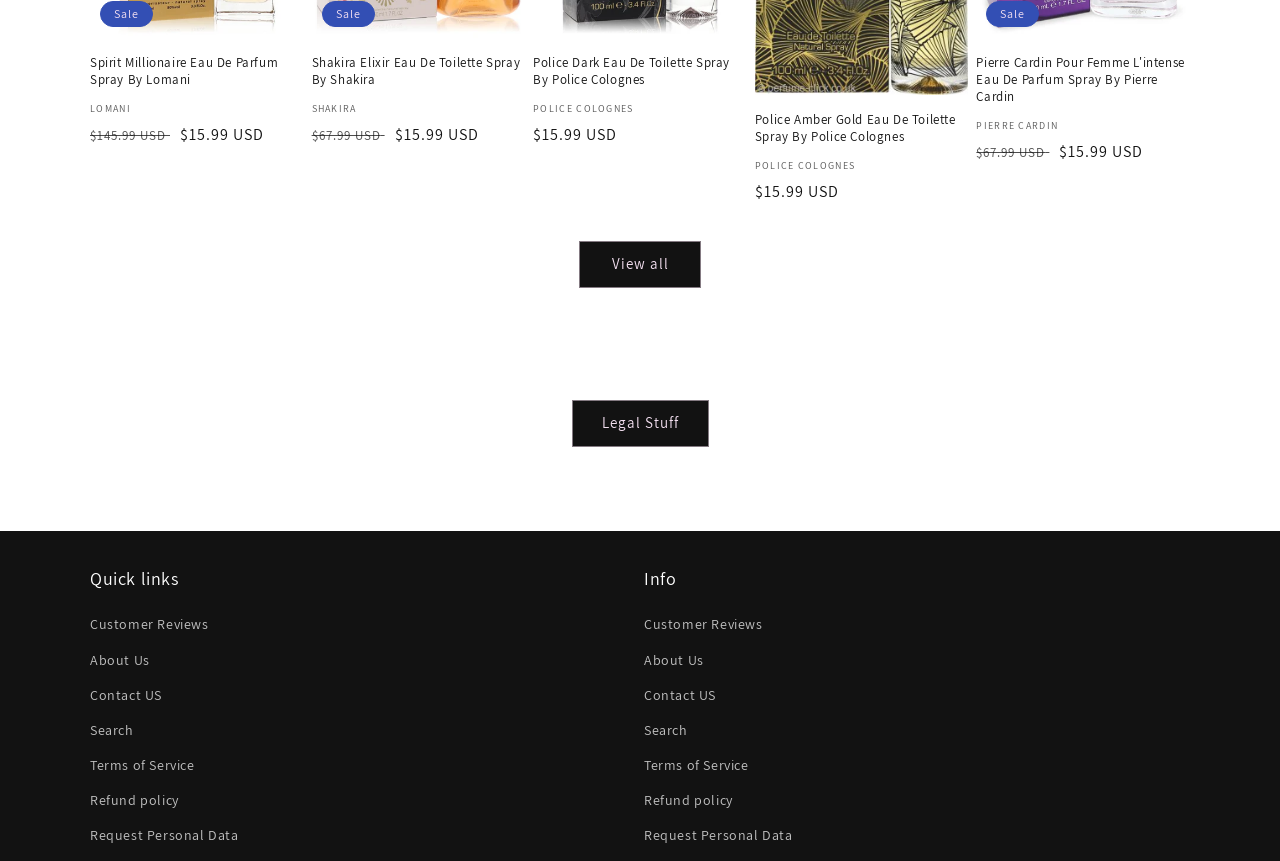Give a short answer using one word or phrase for the question:
How many perfume products are listed on this webpage?

5